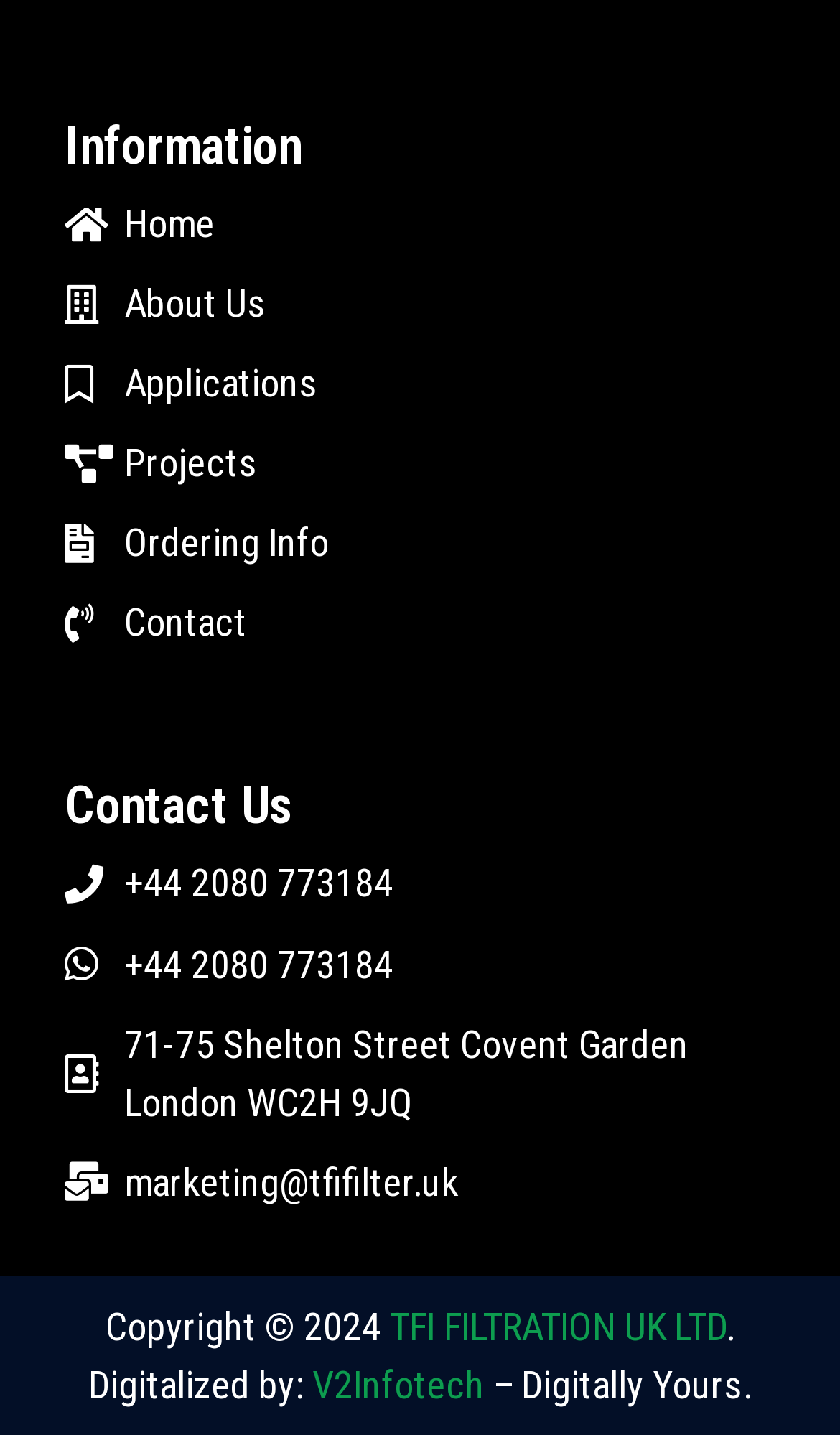What is the company's phone number?
Provide a one-word or short-phrase answer based on the image.

+44 2080 773184